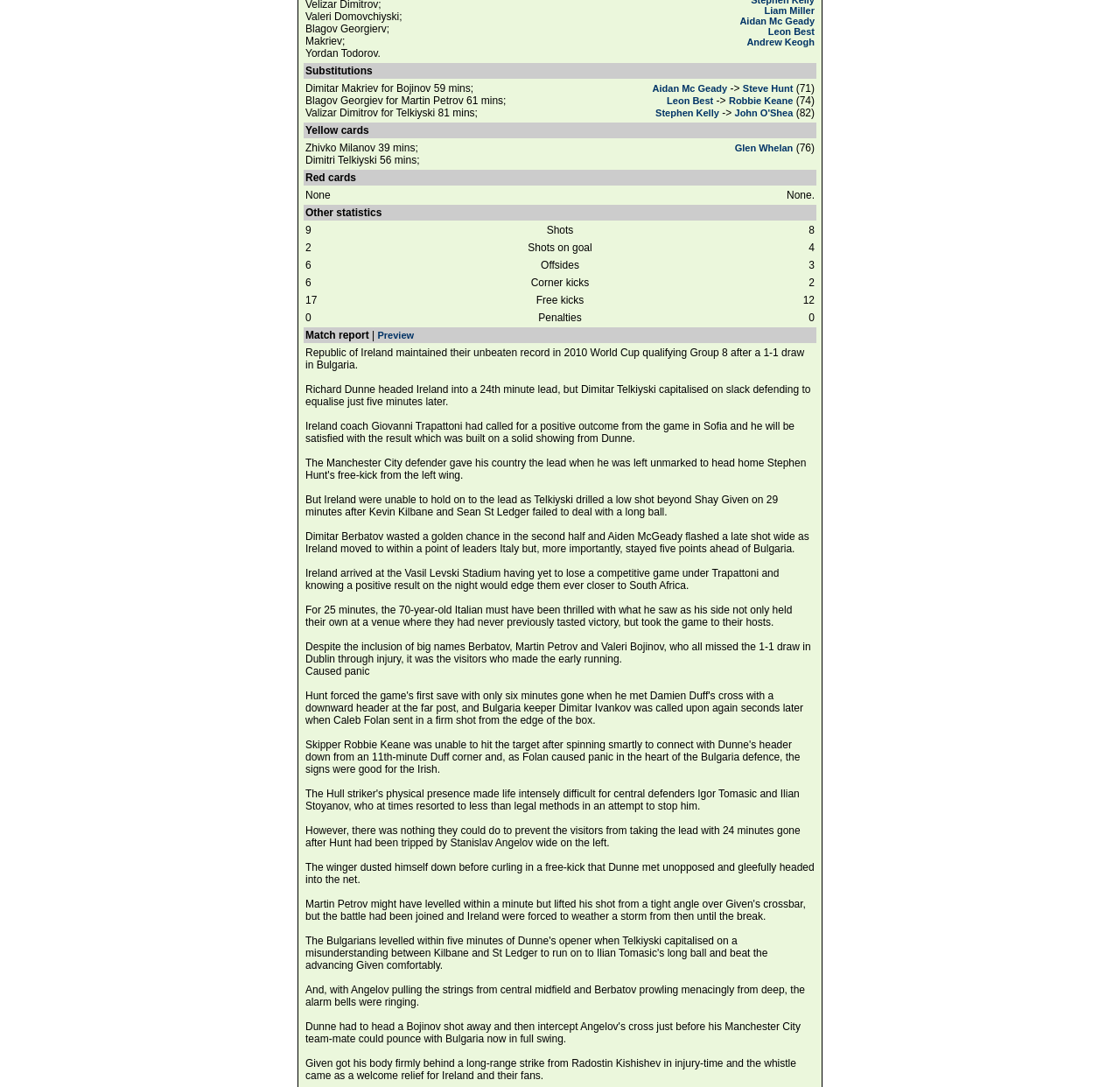Identify the bounding box for the given UI element using the description provided. Coordinates should be in the format (top-left x, top-left y, bottom-right x, bottom-right y) and must be between 0 and 1. Here is the description: Aidan Mc Geady

[0.66, 0.014, 0.727, 0.024]